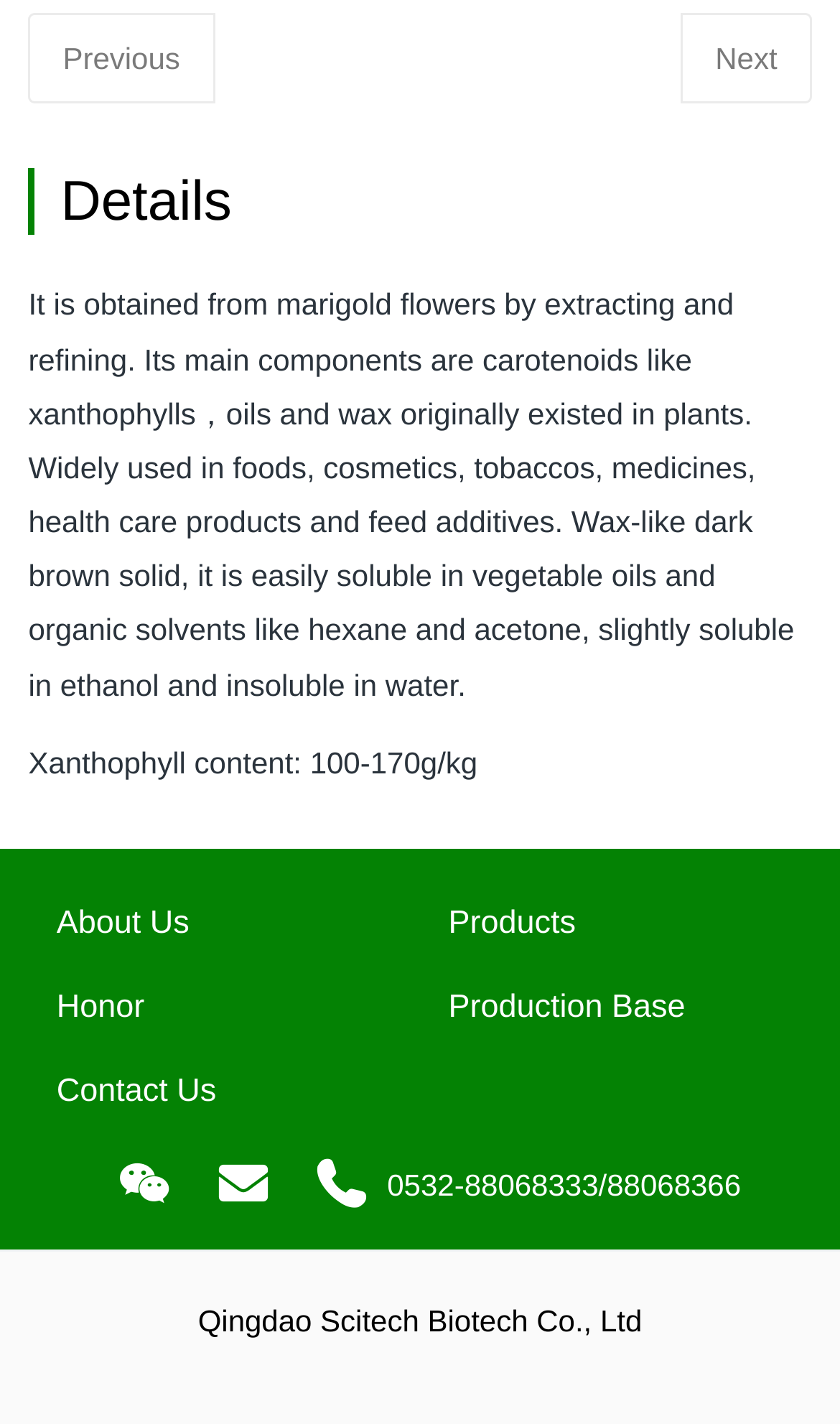Please provide the bounding box coordinates for the element that needs to be clicked to perform the instruction: "go to previous page". The coordinates must consist of four float numbers between 0 and 1, formatted as [left, top, right, bottom].

[0.034, 0.009, 0.255, 0.073]